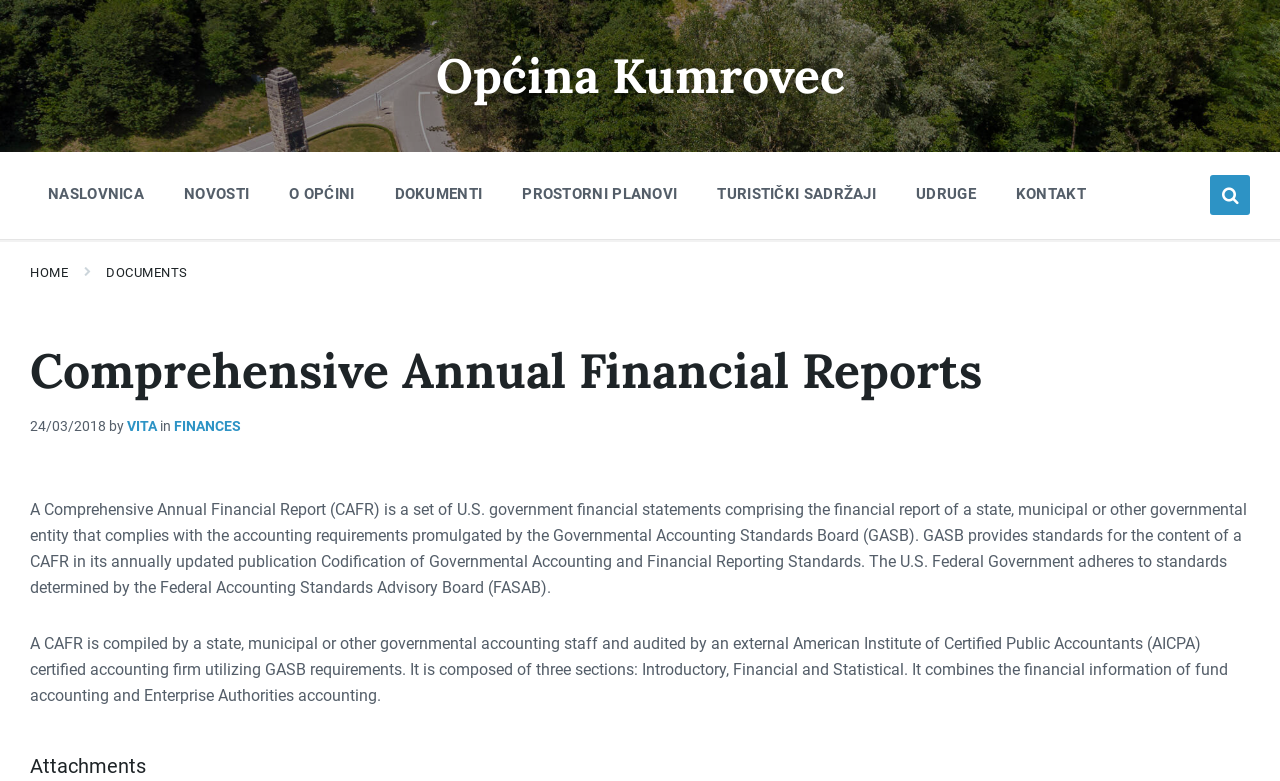Look at the image and answer the question in detail:
How many sections does a CAFR report have?

I found the answer by reading the text of the StaticText element which mentions that a CAFR report is composed of three sections: Introductory, Financial and Statistical.